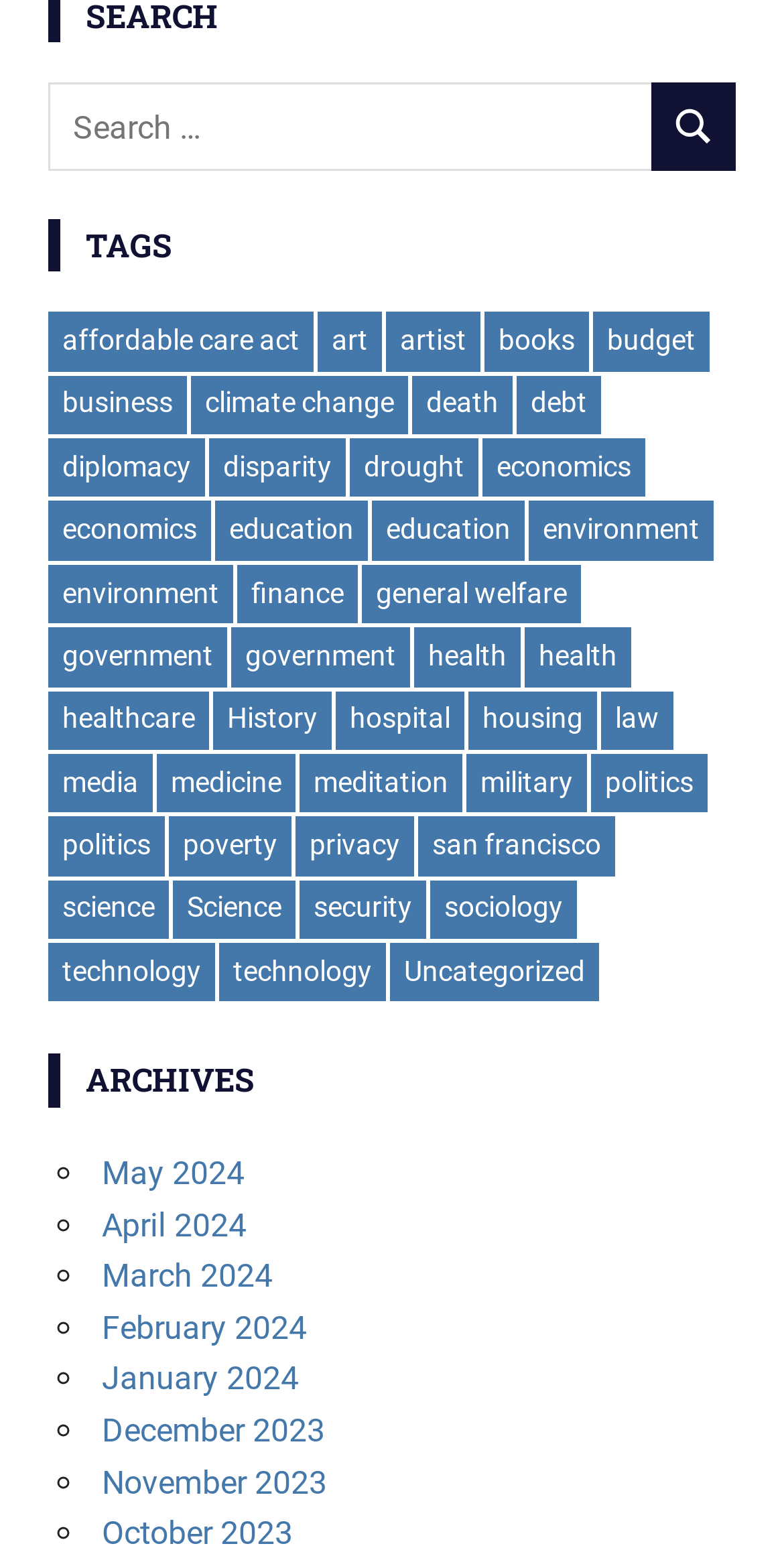Please provide a comprehensive response to the question below by analyzing the image: 
How many tags are available on this webpage?

I counted the number of links under the 'TAGS' heading, and there are 111 links, each representing a tag.